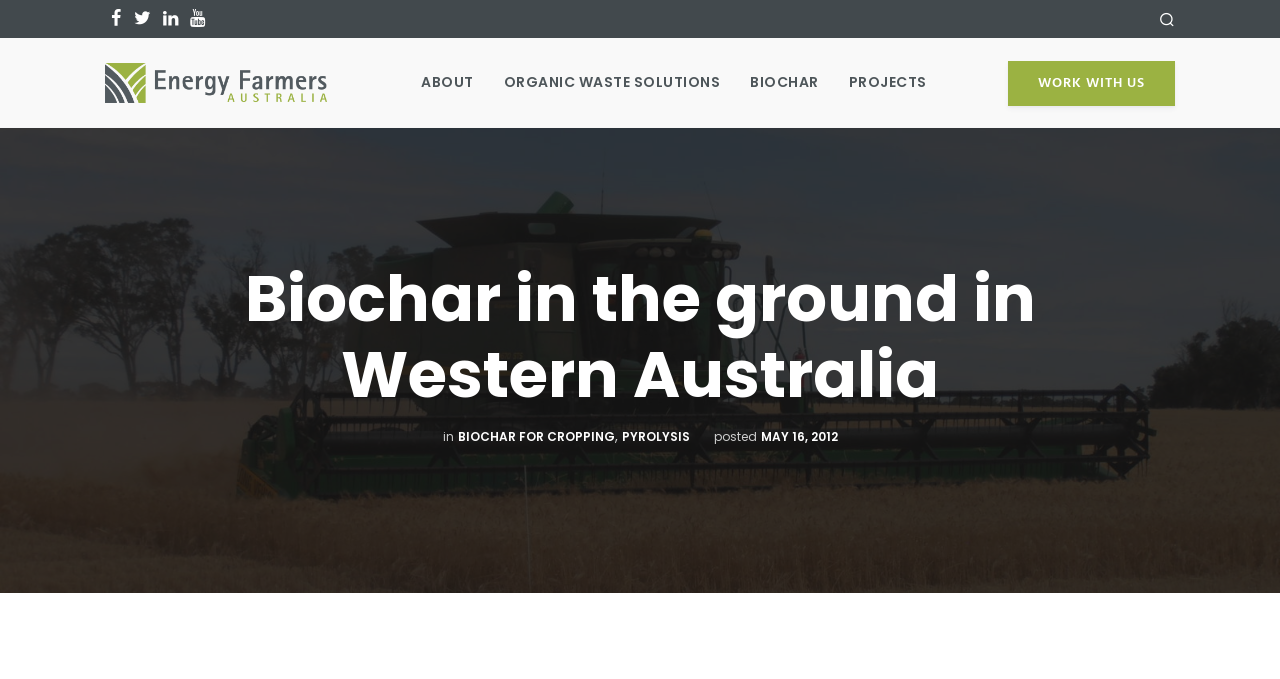From the image, can you give a detailed response to the question below:
What is the first menu item?

The first menu item is 'ABOUT', which is a link located at the top center of the webpage, with a bounding box coordinate of [0.329, 0.106, 0.37, 0.135].